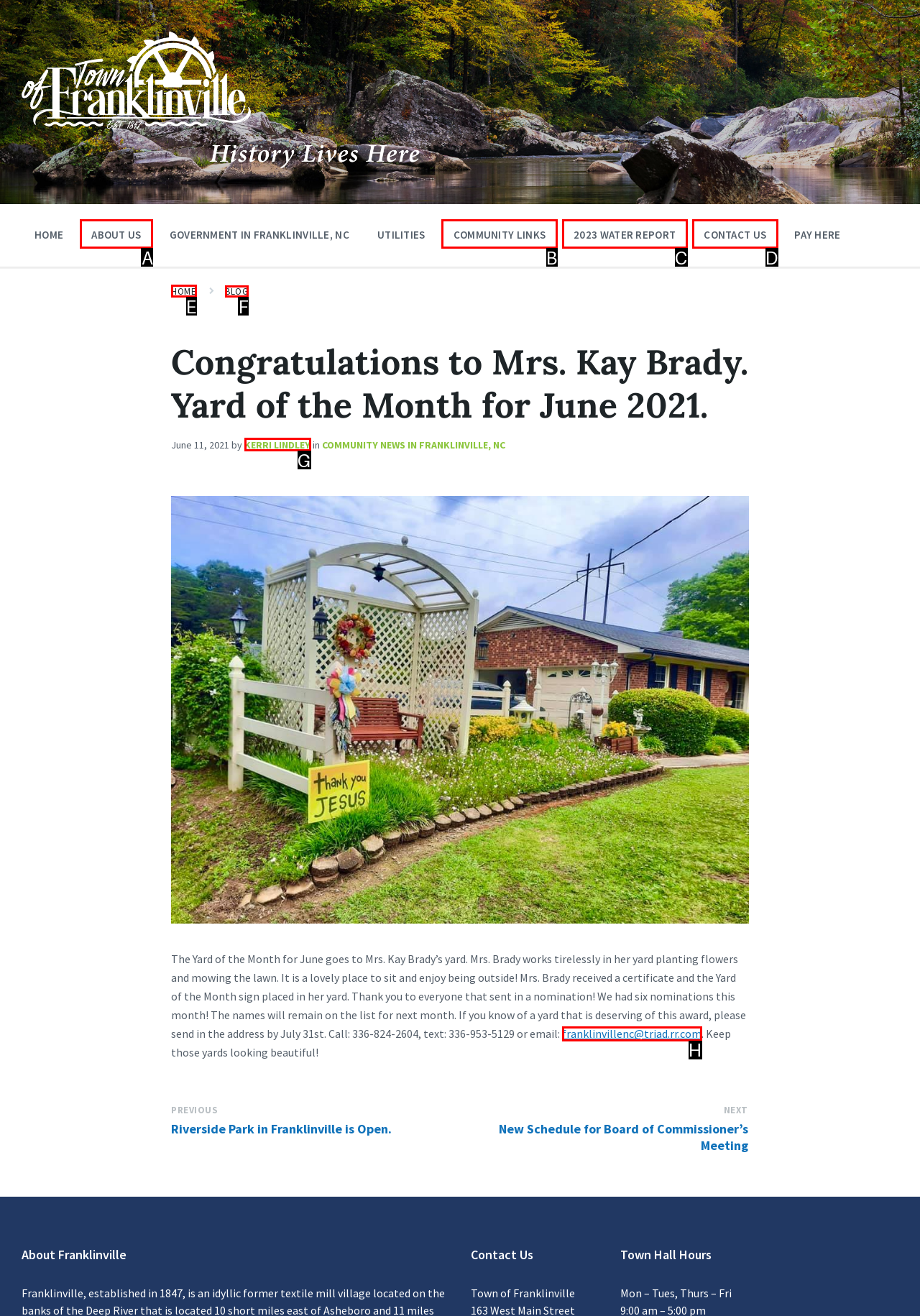Point out the letter of the HTML element you should click on to execute the task: View the 'BLOG' page
Reply with the letter from the given options.

F